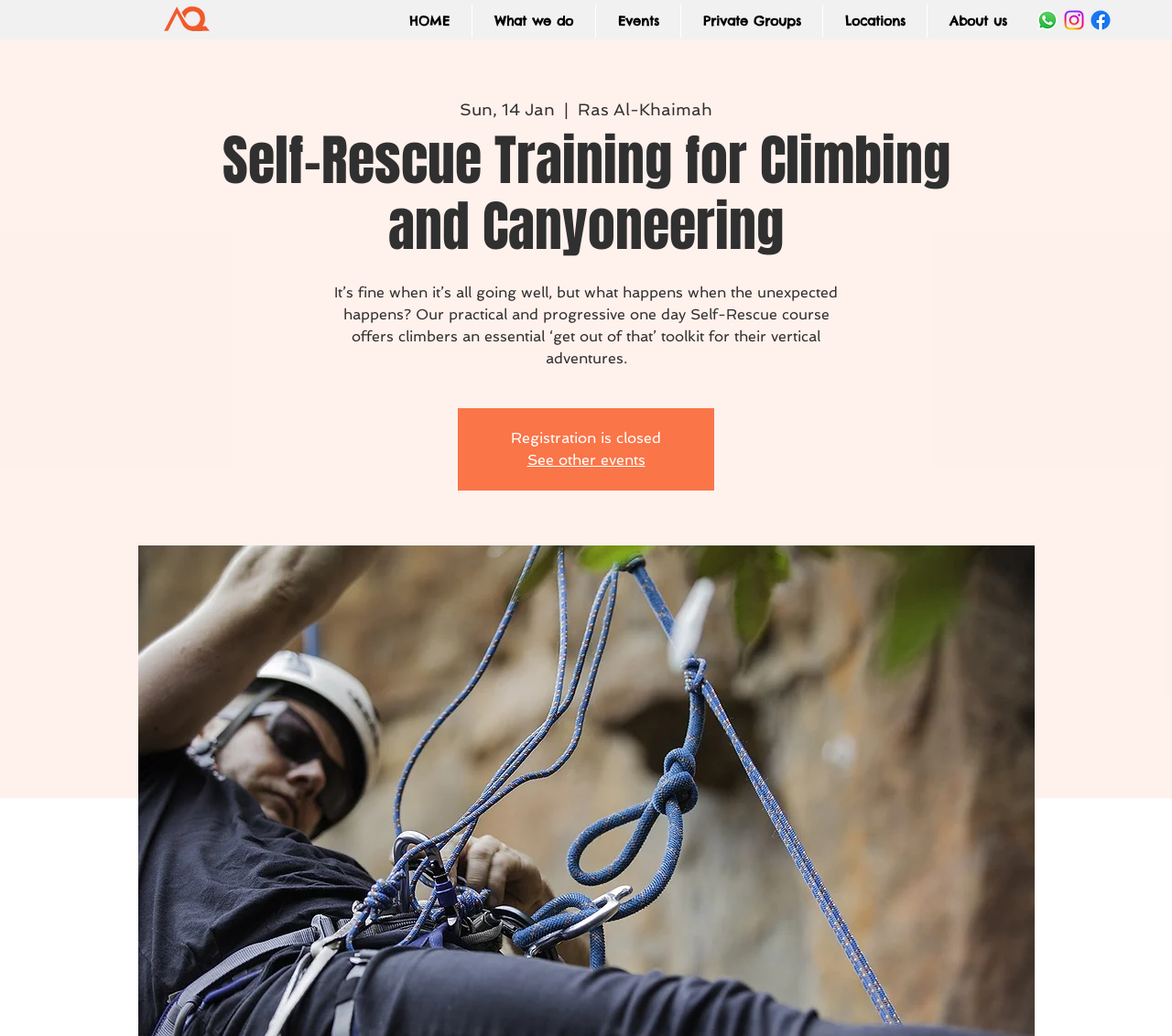Pinpoint the bounding box coordinates of the clickable element to carry out the following instruction: "Open Whatsapp."

[0.883, 0.007, 0.905, 0.032]